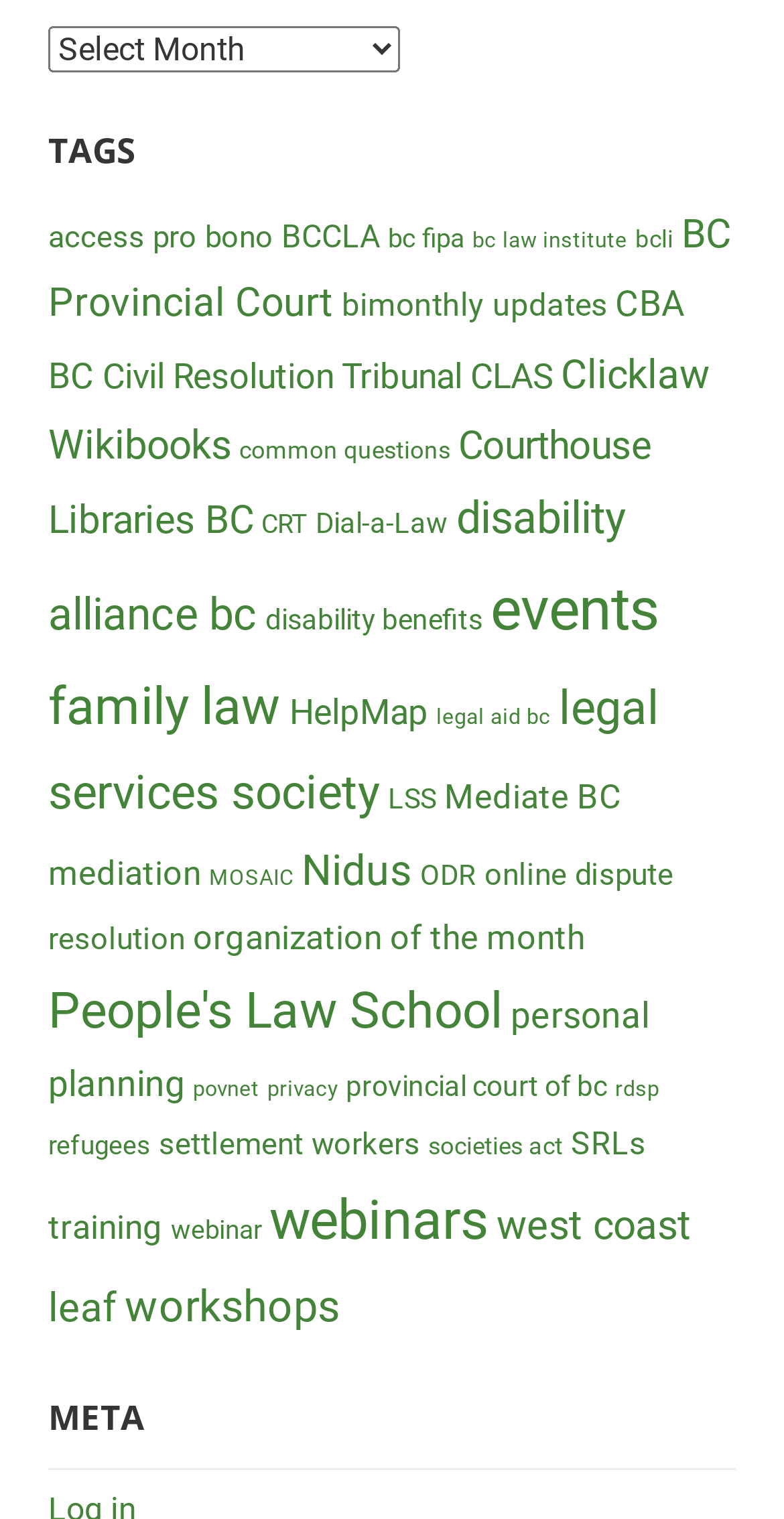Provide a short answer using a single word or phrase for the following question: 
How many items are under the 'access pro bono' tag?

11